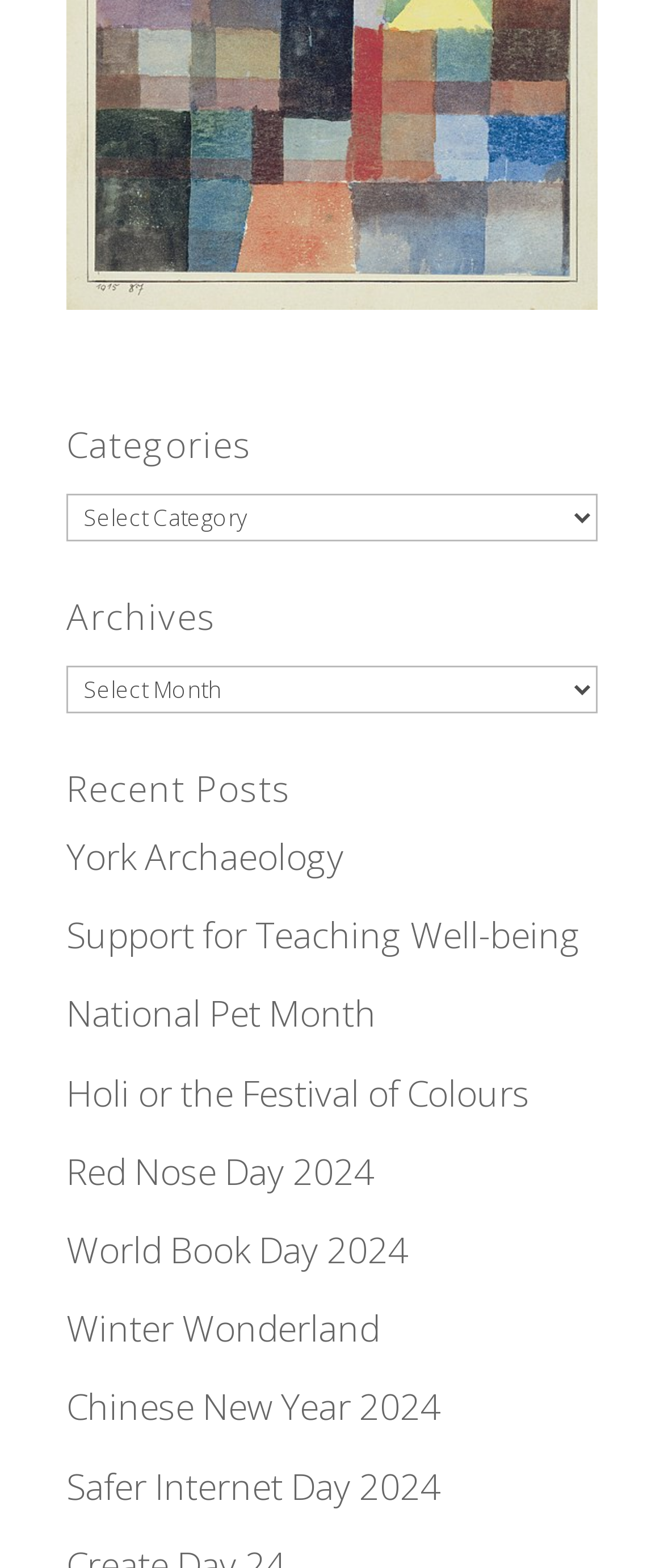Please respond in a single word or phrase: 
Are there any archives listed?

Yes